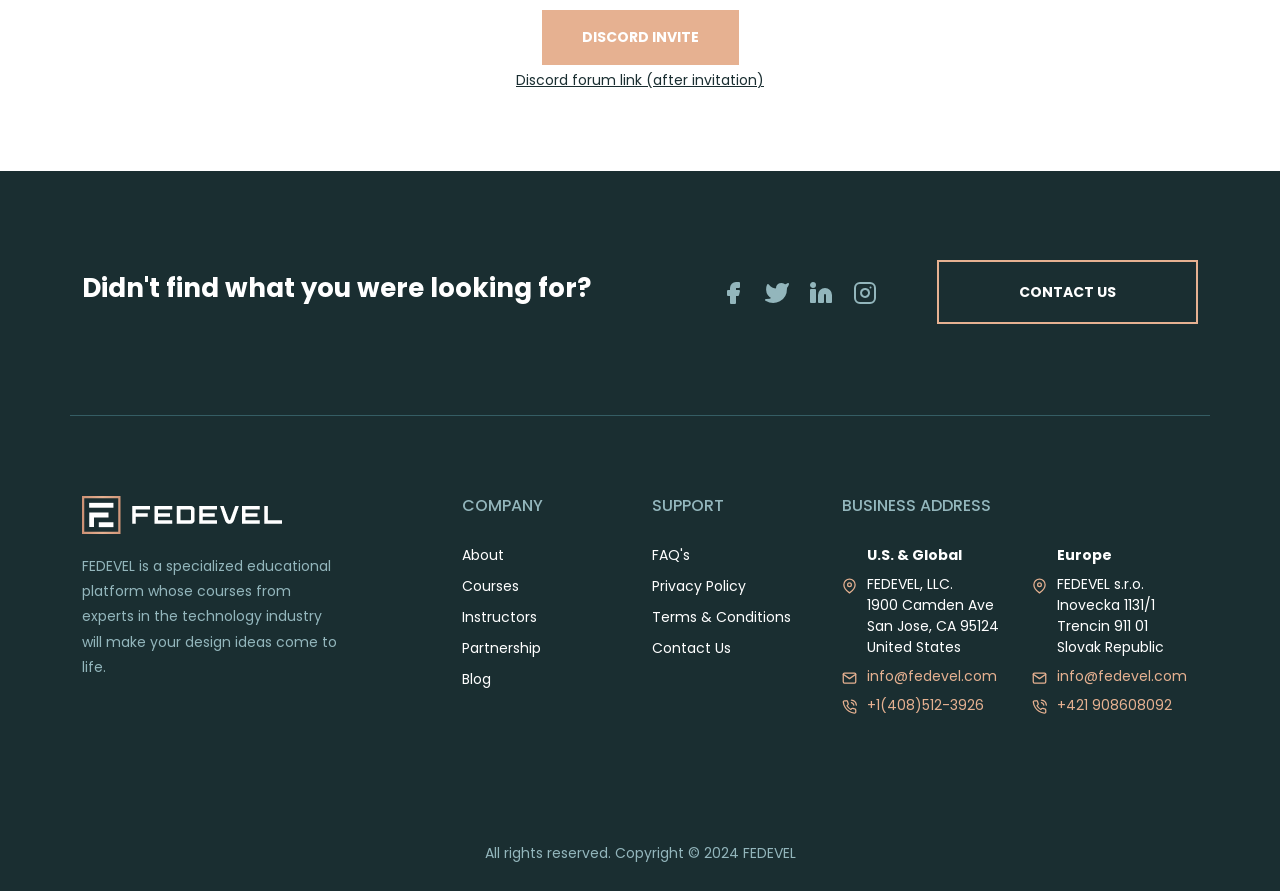Highlight the bounding box coordinates of the element that should be clicked to carry out the following instruction: "Click on the Discord invite link". The coordinates must be given as four float numbers ranging from 0 to 1, i.e., [left, top, right, bottom].

[0.423, 0.011, 0.577, 0.073]